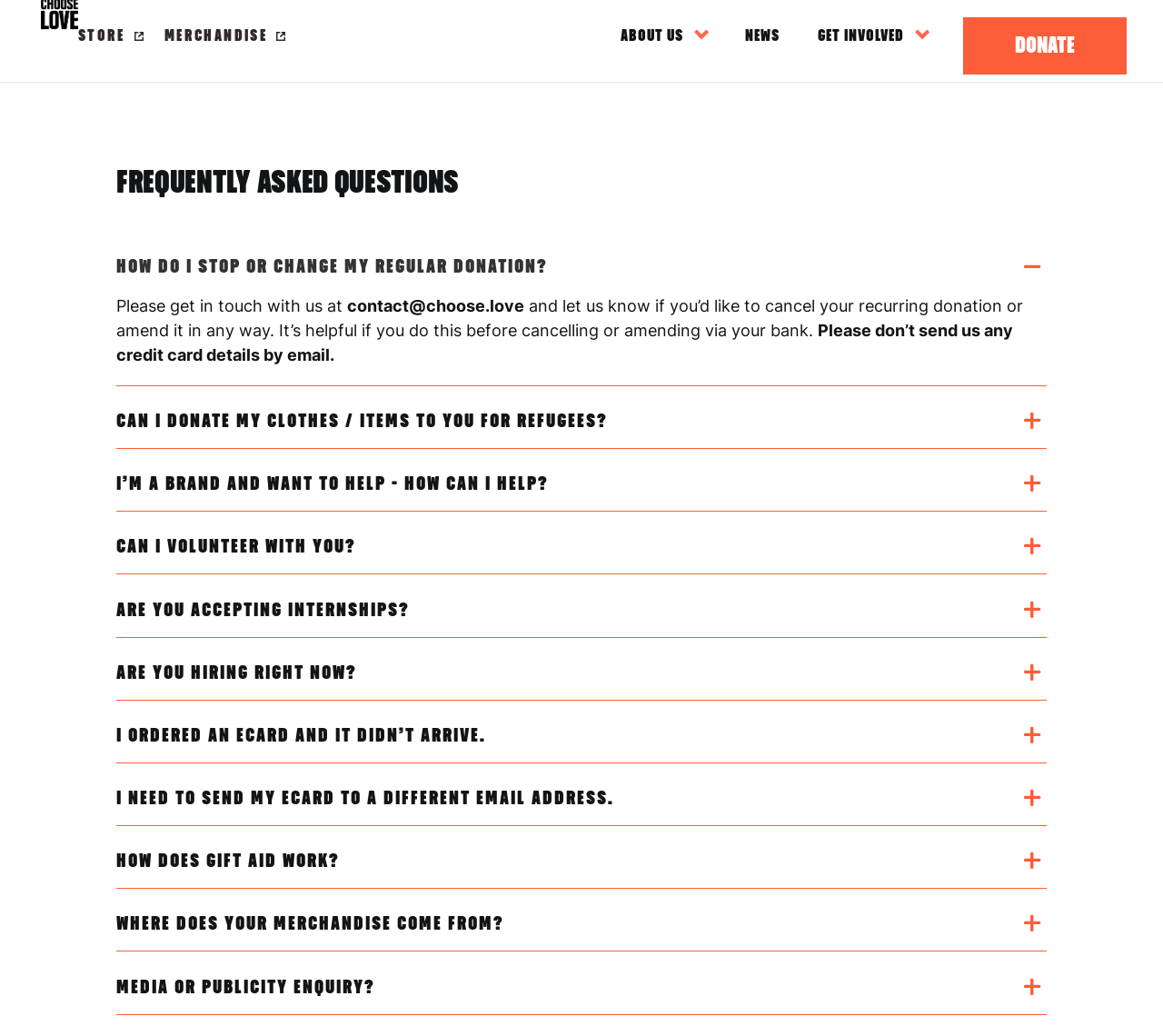Please provide the bounding box coordinate of the region that matches the element description: Donate. Coordinates should be in the format (top-left x, top-left y, bottom-right x, bottom-right y) and all values should be between 0 and 1.

[0.828, 0.017, 0.969, 0.071]